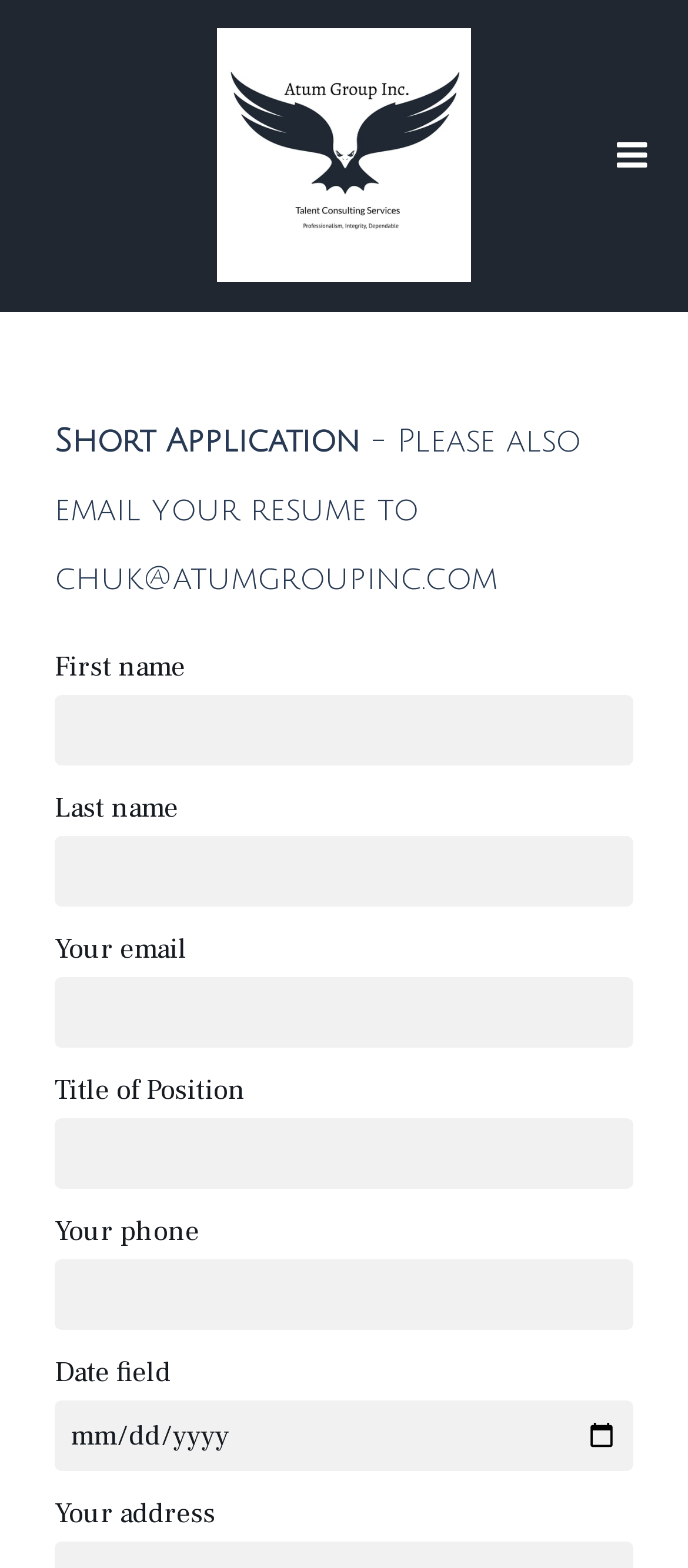Respond with a single word or phrase to the following question: What is the position of the image on the webpage?

Top center